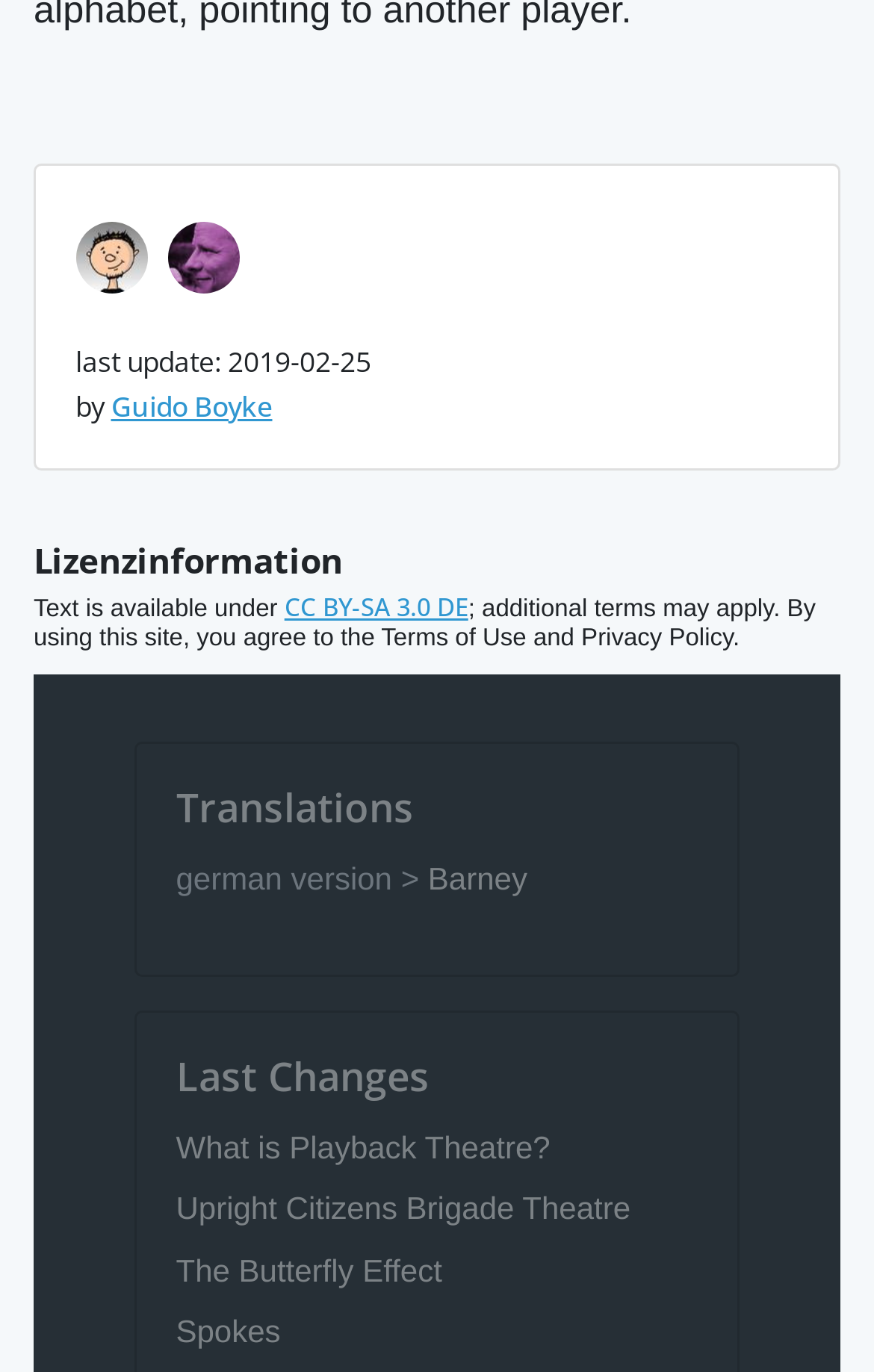Given the description Spokes, predict the bounding box coordinates of the UI element. Ensure the coordinates are in the format (top-left x, top-left y, bottom-right x, bottom-right y) and all values are between 0 and 1.

[0.201, 0.957, 0.321, 0.983]